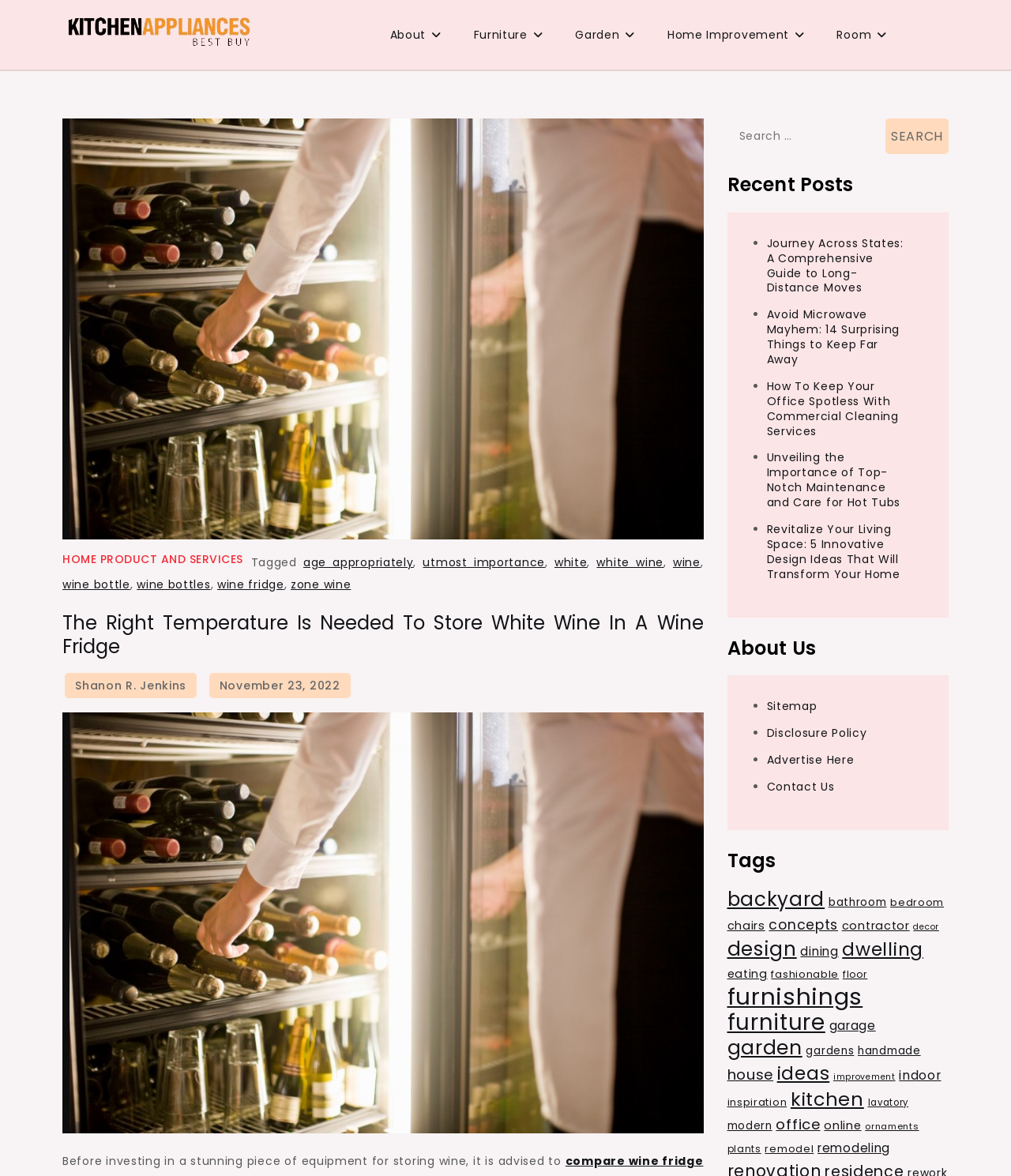Please find the bounding box coordinates of the section that needs to be clicked to achieve this instruction: "Learn about the author Shanon R. Jenkins".

[0.064, 0.572, 0.195, 0.594]